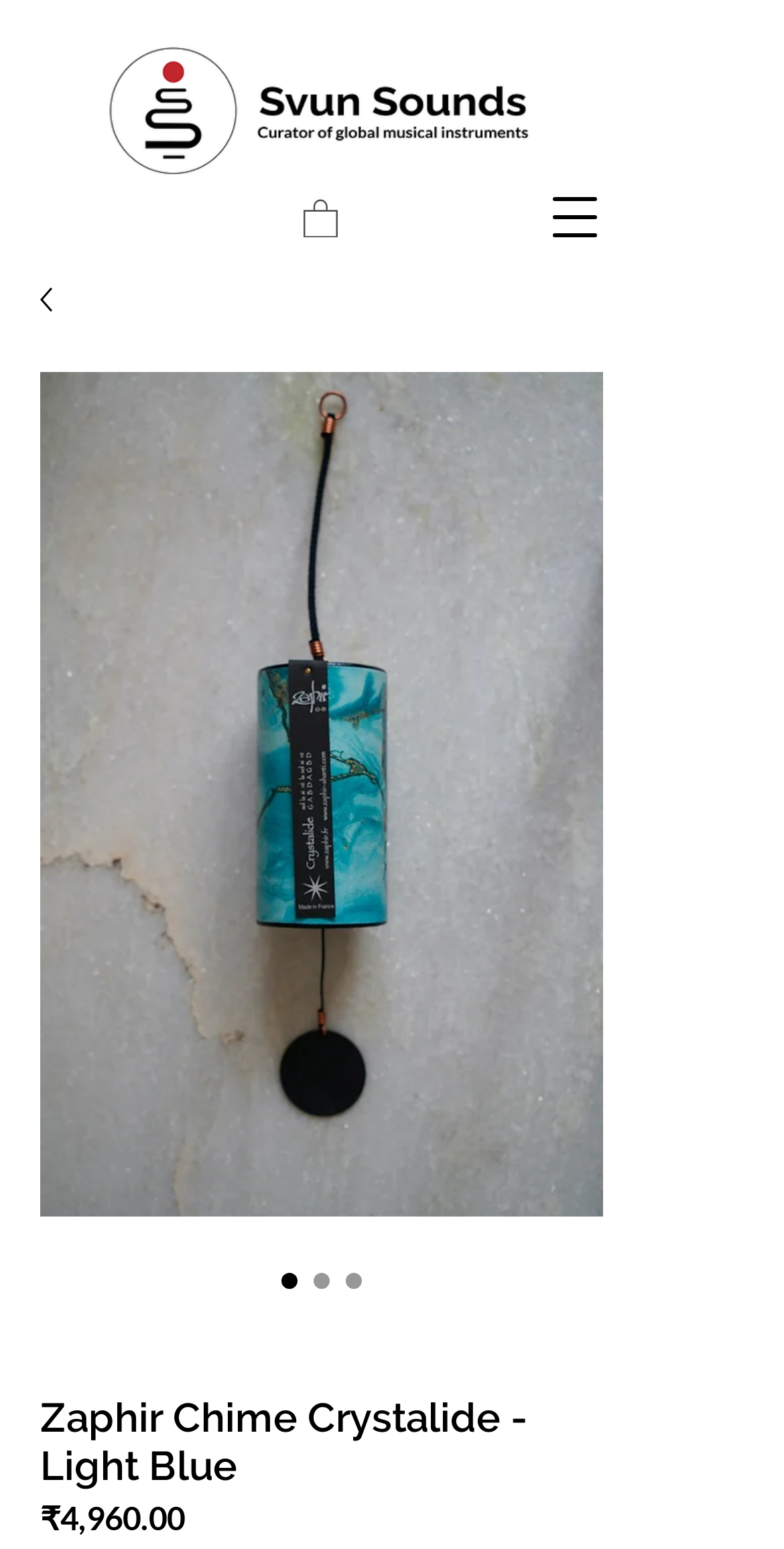Refer to the screenshot and answer the following question in detail:
What is the price of the Zaphir Chime Crystalide?

I found the price of the Zaphir Chime Crystalide by looking at the StaticText element with the text '₹4,960.00', which is located near the heading element with the text 'Zaphir Chime Crystalide - Light Blue'.